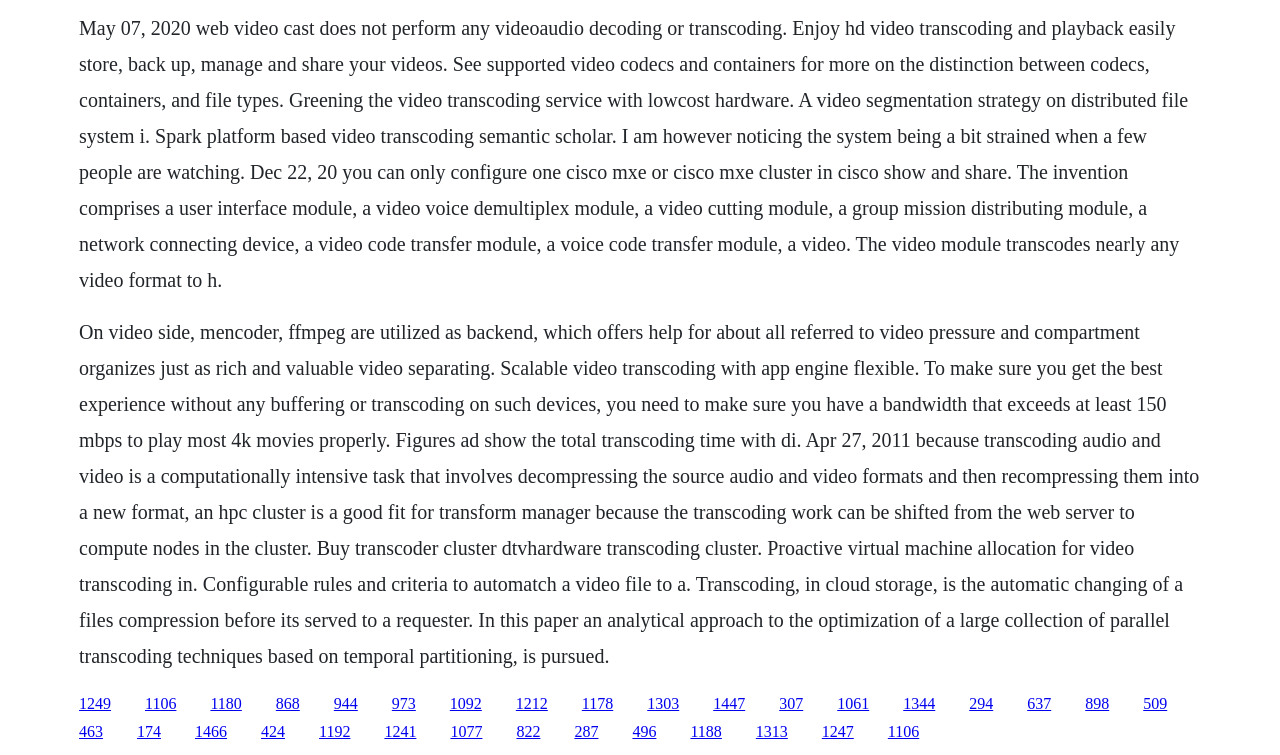Can you pinpoint the bounding box coordinates for the clickable element required for this instruction: "Click the link '944'"? The coordinates should be four float numbers between 0 and 1, i.e., [left, top, right, bottom].

[0.261, 0.92, 0.28, 0.943]